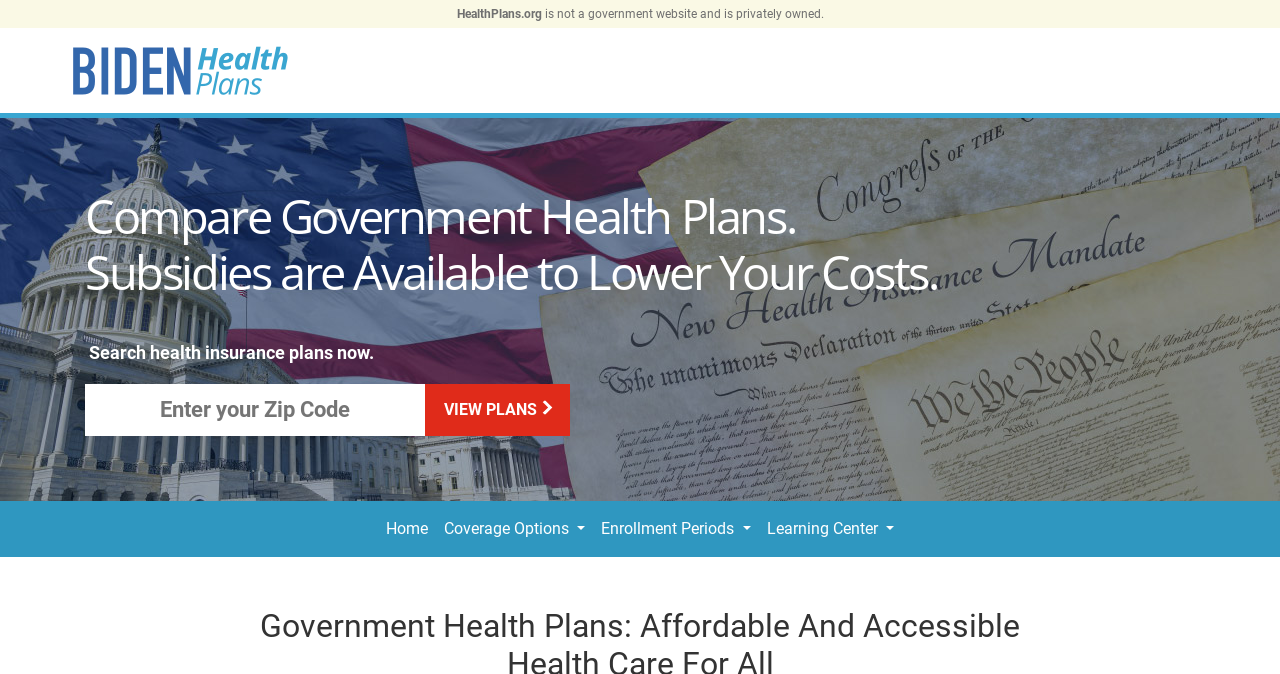Generate a comprehensive description of the webpage content.

The webpage is about Government Health Plans, as indicated by the title. At the top, there is a disclaimer stating that the website is not a government website and is privately owned. Below this, there is a link to HealthPlans.org, accompanied by an image with the same name. 

On the left side, there is a prominent section with a heading that reads "Compare Government Health Plans." Below this heading, there is a subheading that informs users that subsidies are available to lower their costs. 

Further down, there is a call-to-action section that encourages users to search for health insurance plans. This section includes a text box where users can enter their zip code, and a "VIEW PLANS" button. To the right of the button, there is a small image. 

At the bottom of the page, there is a navigation menu with four buttons: "Home", "Coverage Options", "Enrollment Periods", and "Learning Center". Each of these buttons has a dropdown menu, but they are not expanded by default.